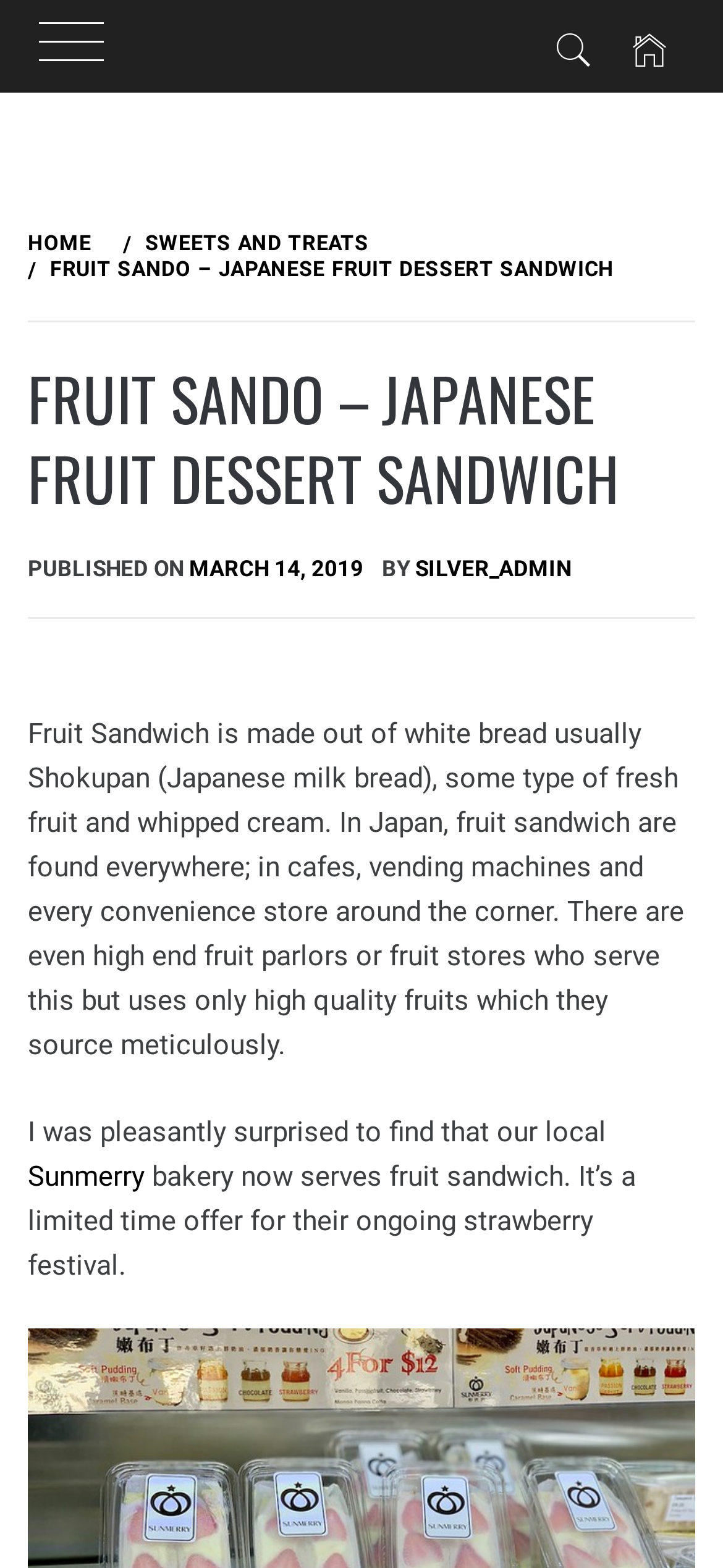Offer a comprehensive description of the webpage’s content and structure.

The webpage is about Fruit Sando, a Japanese fruit dessert sandwich. At the top, there is a complementary section that spans the entire width of the page. Below it, there are two links, one on the left and one on the right, with the latter being an icon. 

Next, there is a navigation section with breadcrumbs, which takes up most of the page's width. It contains three links: "HOME", "SWEETS AND TREATS", and "FRUIT SANDO – JAPANESE FRUIT DESSERT SANDWICH", with the last one being the current page.

Below the navigation section, there is a large heading that reads "FRUIT SANDO – JAPANESE FRUIT DESSERT SANDWICH", which spans almost the entire width of the page. 

Under the heading, there is a section with two lines of text. The first line reads "PUBLISHED ON" followed by a link to the date "MARCH 14, 2019". The second line reads "BY" followed by a link to the author "SILVER_ADMIN".

The main content of the page is a long paragraph of text that describes what Fruit Sando is, its popularity in Japan, and the author's experience finding it at a local bakery. The text is divided into three sections, with a link to "Sunmerry" bakery in the middle section.